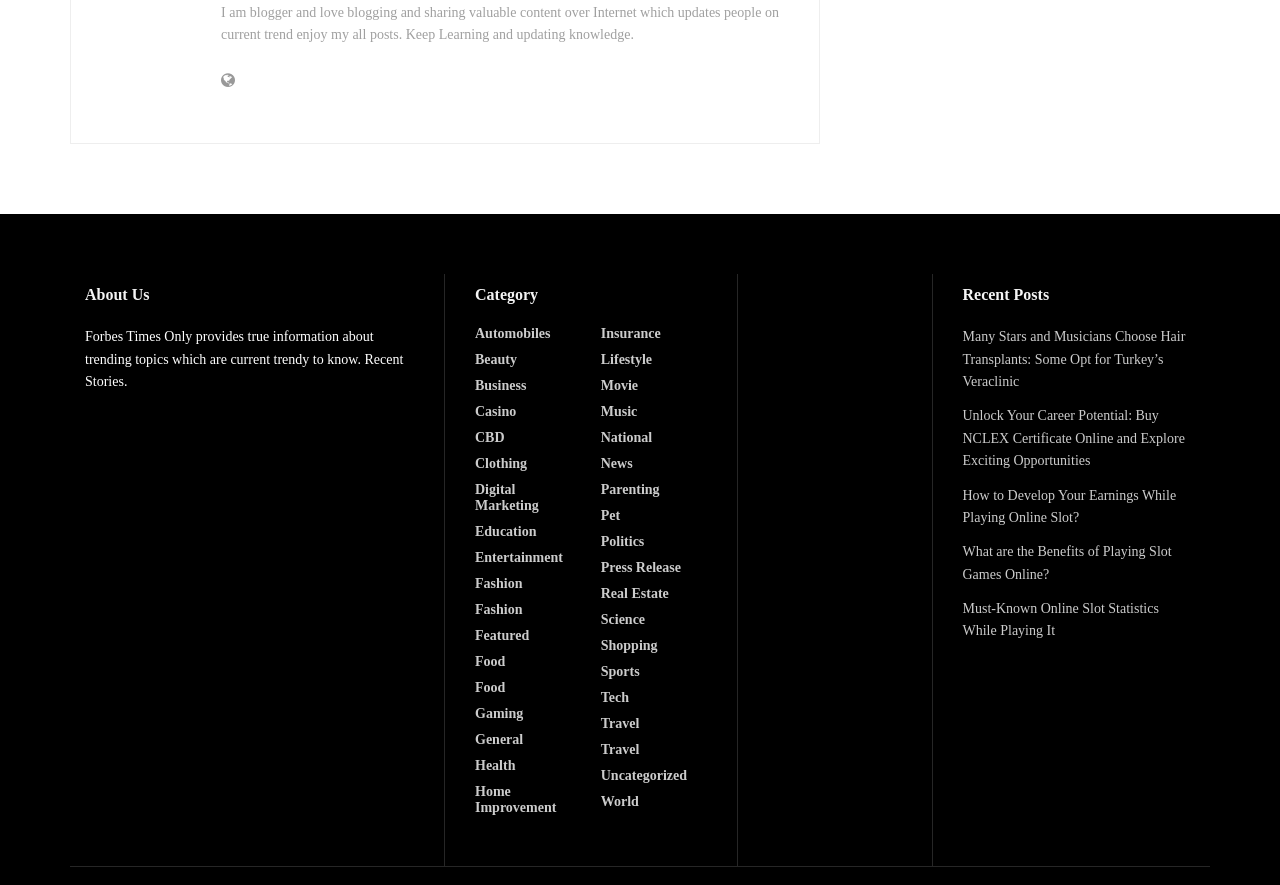Please identify the bounding box coordinates of the element that needs to be clicked to execute the following command: "View the 'Many Stars and Musicians Choose Hair Transplants: Some Opt for Turkey’s Veraclinic' post". Provide the bounding box using four float numbers between 0 and 1, formatted as [left, top, right, bottom].

[0.752, 0.372, 0.926, 0.439]